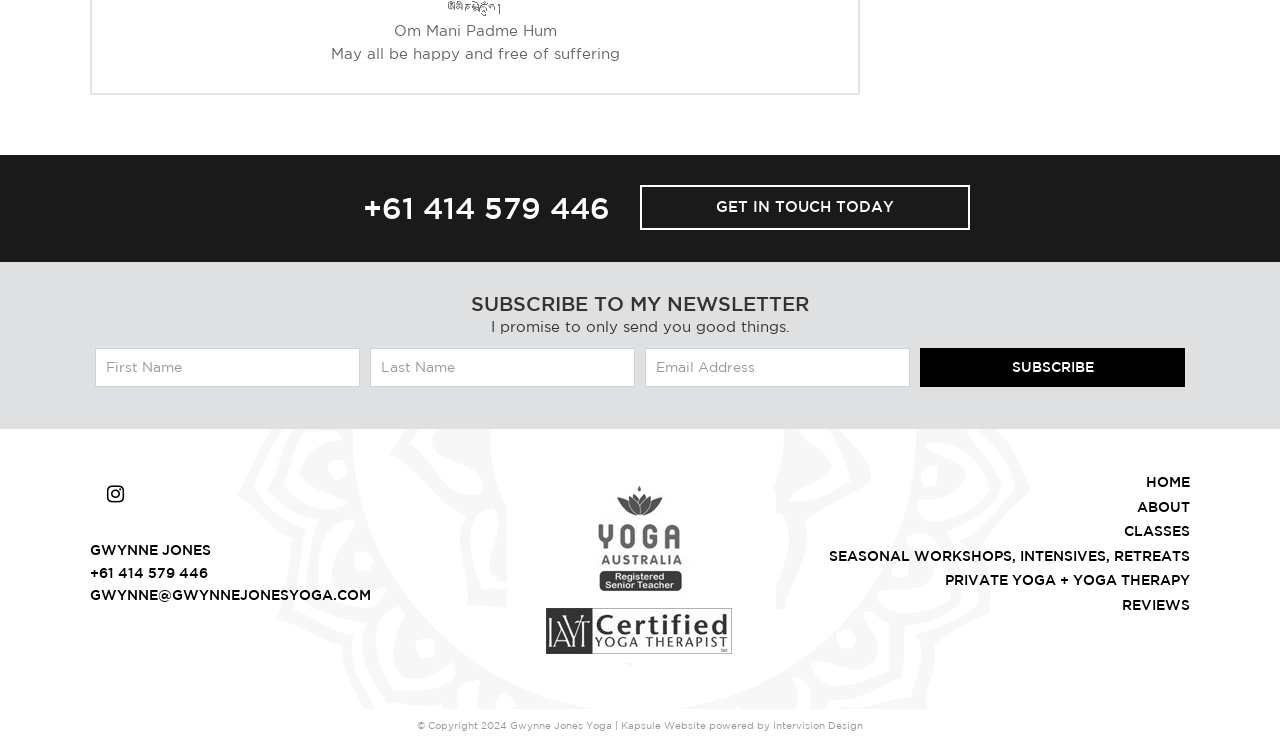Determine the bounding box coordinates of the clickable area required to perform the following instruction: "Get in touch today". The coordinates should be represented as four float numbers between 0 and 1: [left, top, right, bottom].

[0.5, 0.25, 0.758, 0.31]